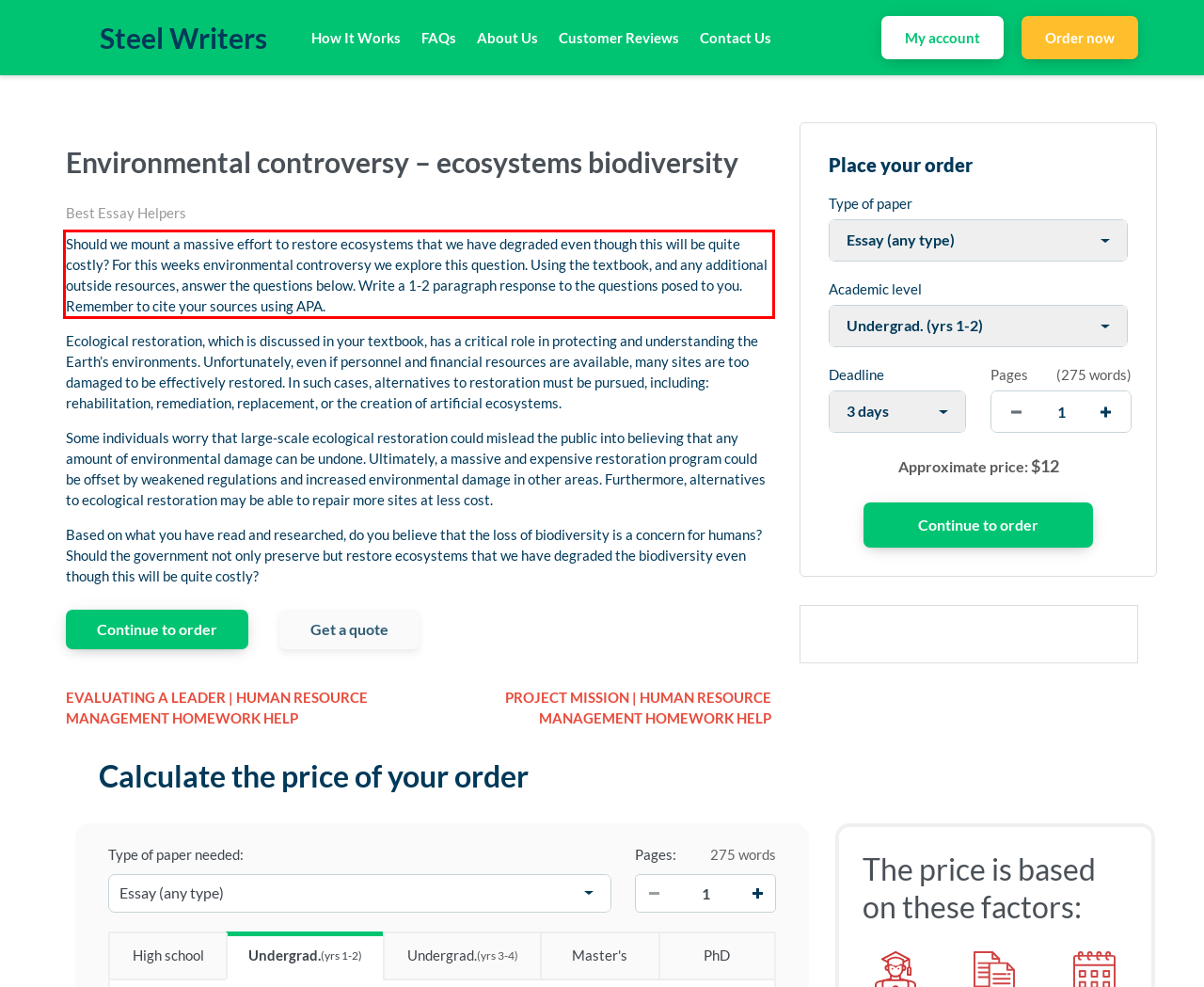Please examine the webpage screenshot and extract the text within the red bounding box using OCR.

Should we mount a massive effort to restore ecosystems that we have degraded even though this will be quite costly? For this weeks environmental controversy we explore this question. Using the textbook, and any additional outside resources, answer the questions below. Write a 1-2 paragraph response to the questions posed to you. Remember to cite your sources using APA.